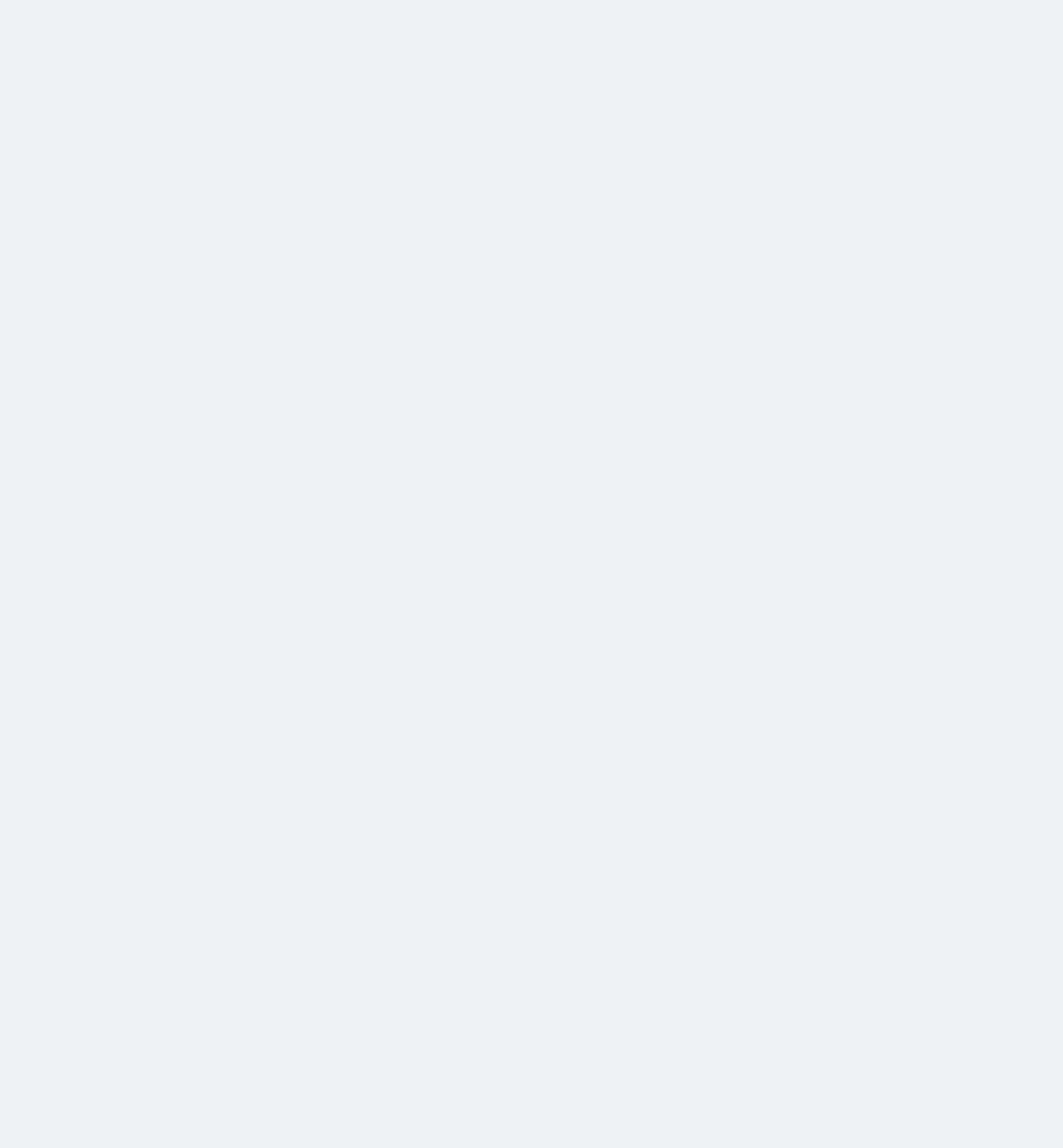Highlight the bounding box coordinates of the element you need to click to perform the following instruction: "Click on 'Privacy settings'."

[0.692, 0.969, 0.8, 0.989]